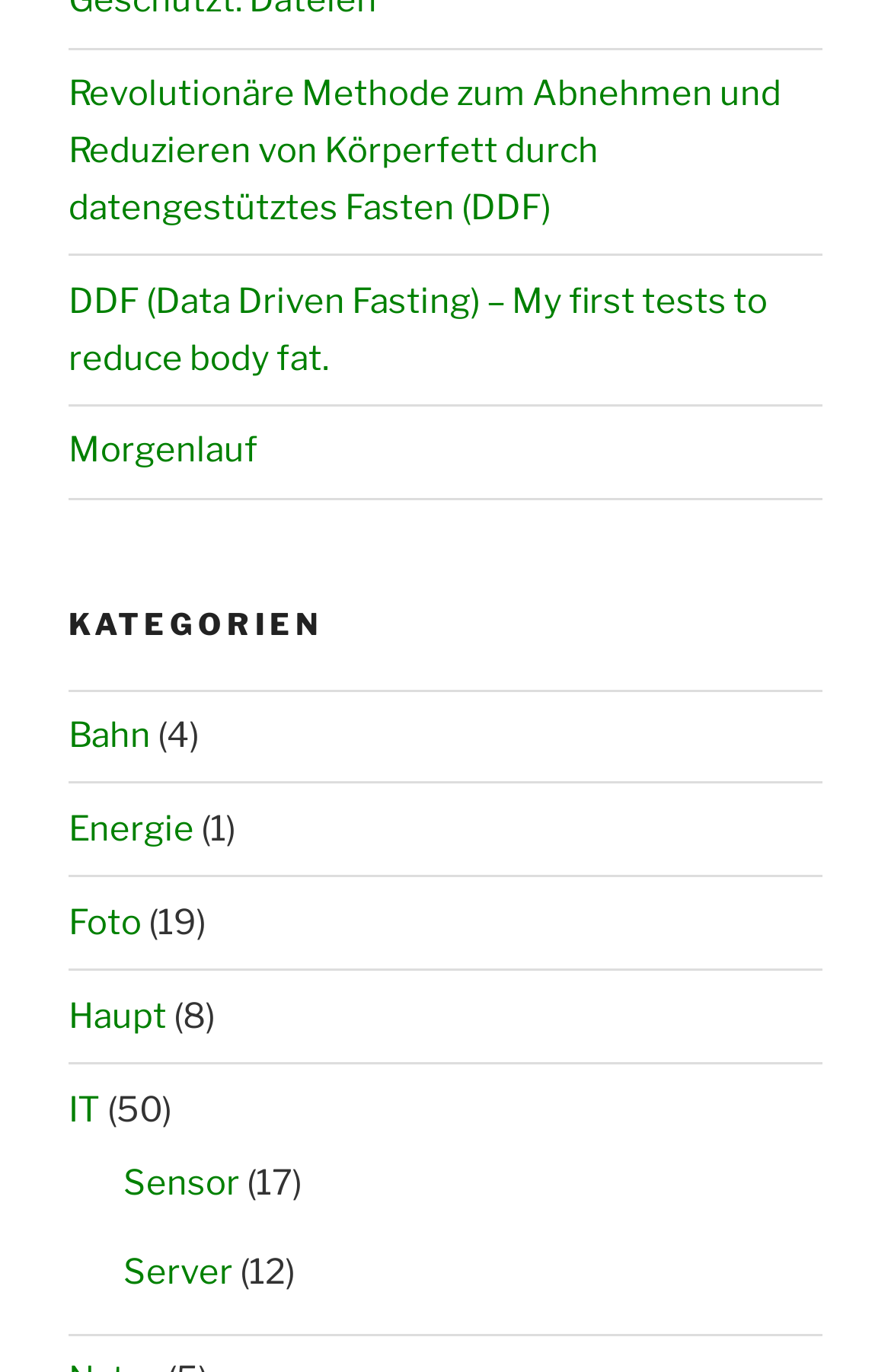Provide a short, one-word or phrase answer to the question below:
What is the first category listed?

Bahn